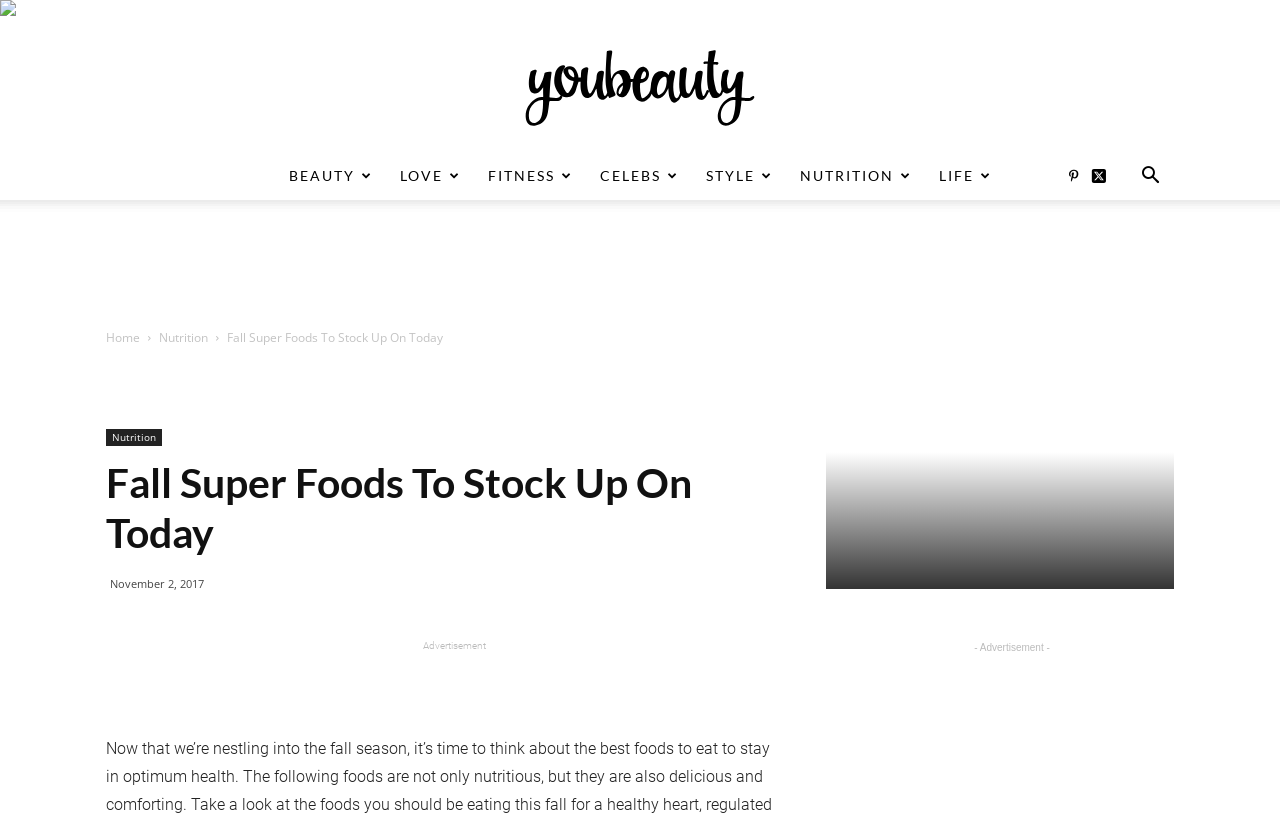Show the bounding box coordinates of the element that should be clicked to complete the task: "View the Fall Super Foods article".

[0.177, 0.398, 0.346, 0.419]